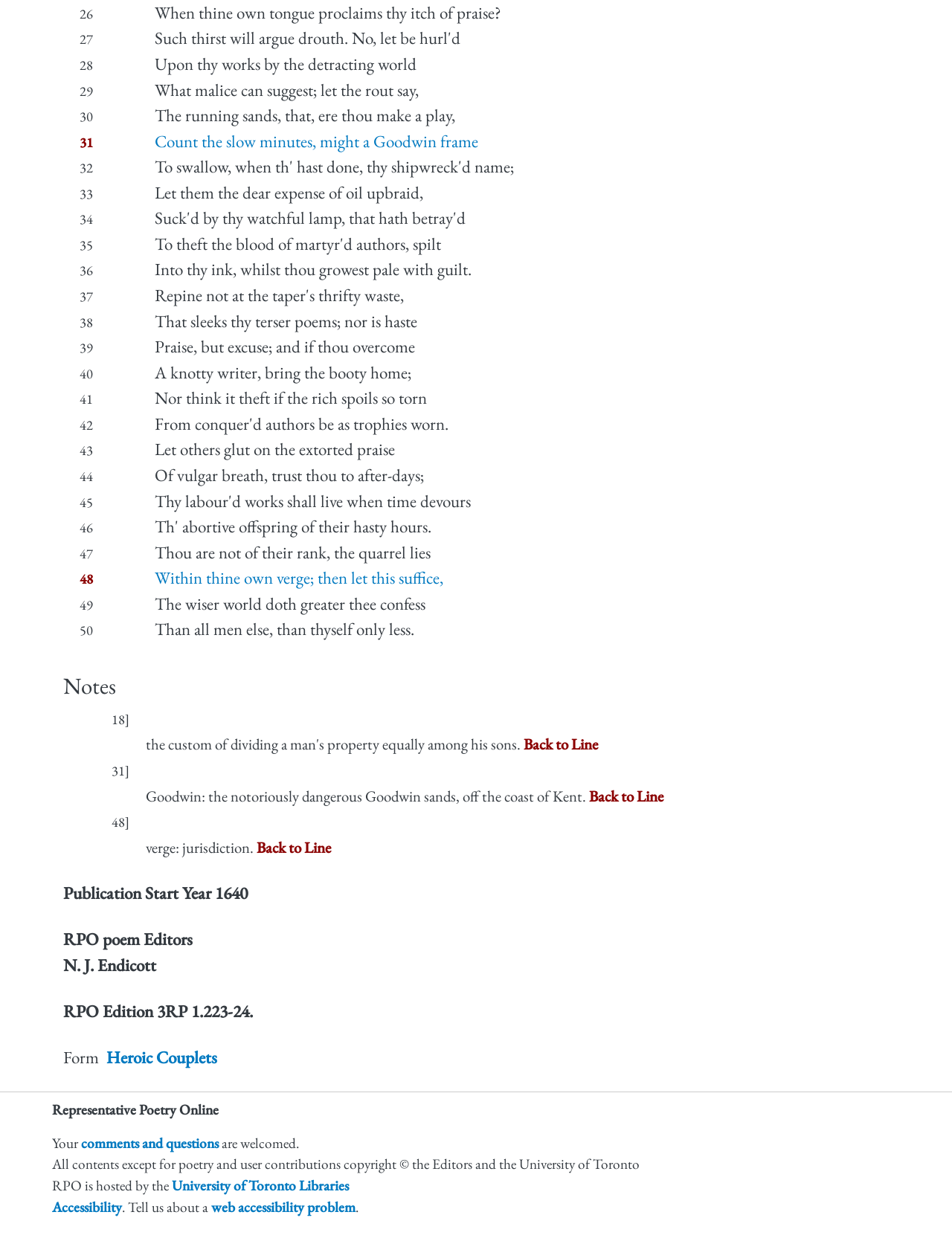Please locate the bounding box coordinates for the element that should be clicked to achieve the following instruction: "Click the 'Back to Line' link". Ensure the coordinates are given as four float numbers between 0 and 1, i.e., [left, top, right, bottom].

[0.55, 0.593, 0.628, 0.609]